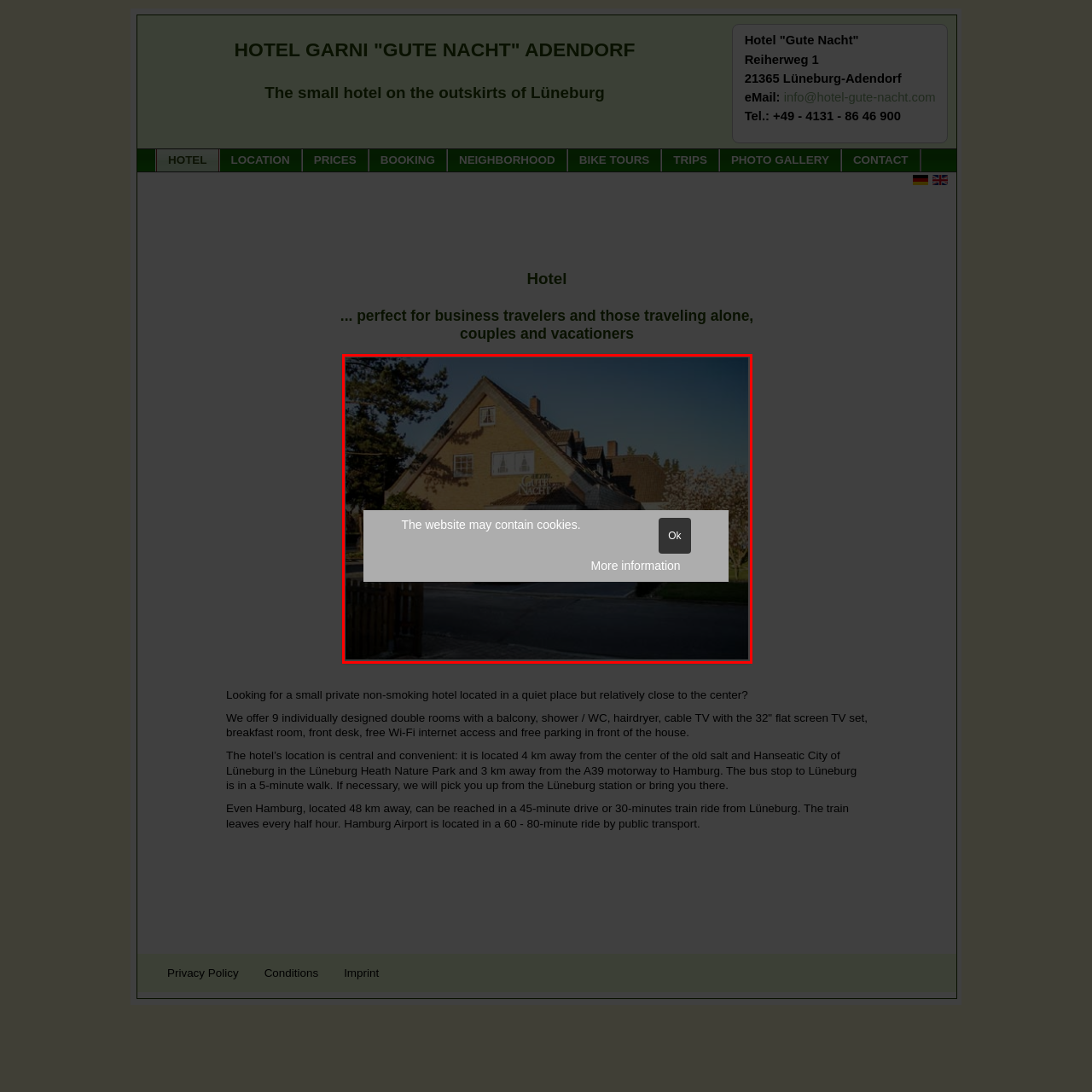What is the purpose of the two buttons?
Pay attention to the image part enclosed by the red bounding box and answer the question using a single word or a short phrase.

To acknowledge cookie policy